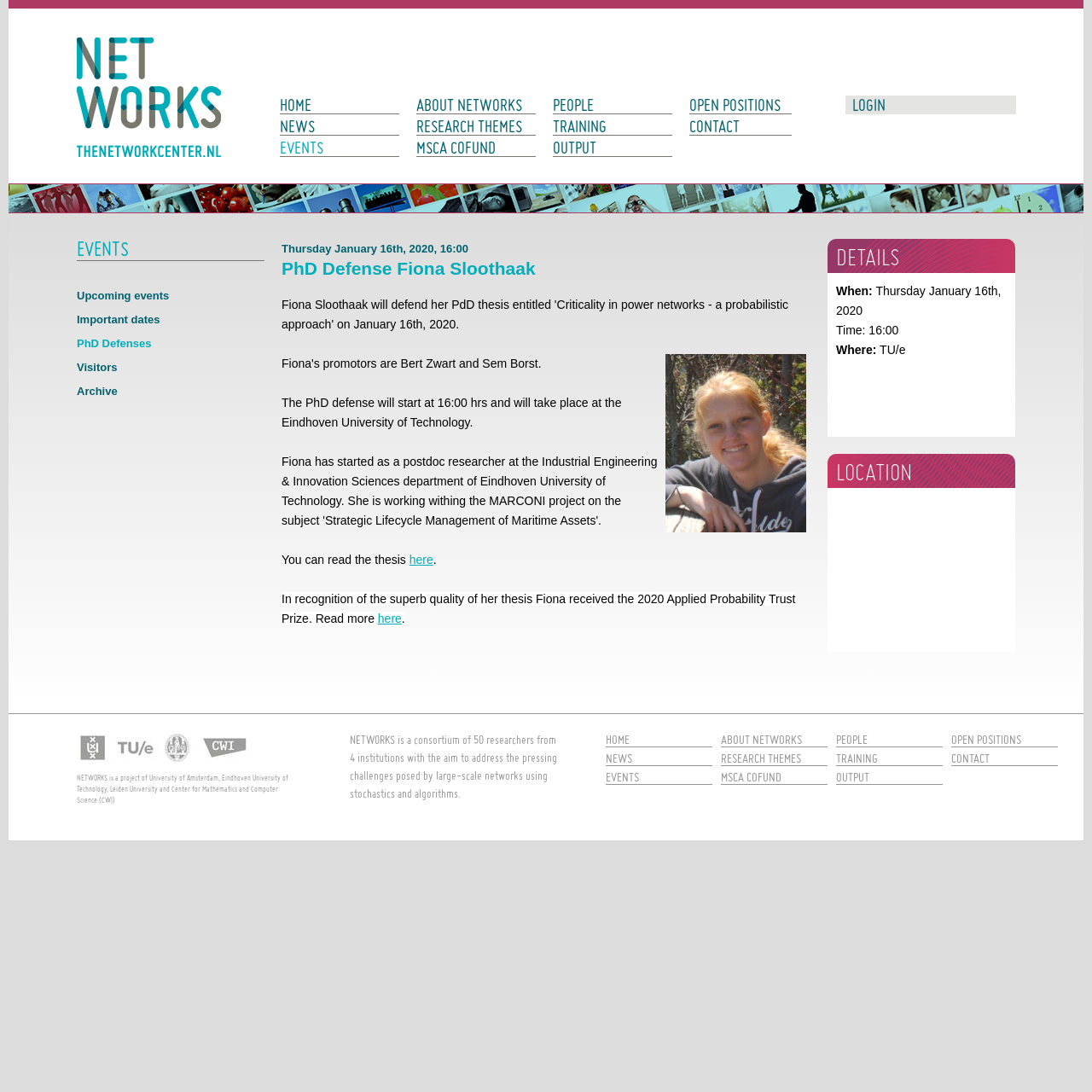Find the bounding box coordinates for the area you need to click to carry out the instruction: "visit James O'Brien's Facebook page". The coordinates should be four float numbers between 0 and 1, indicated as [left, top, right, bottom].

None